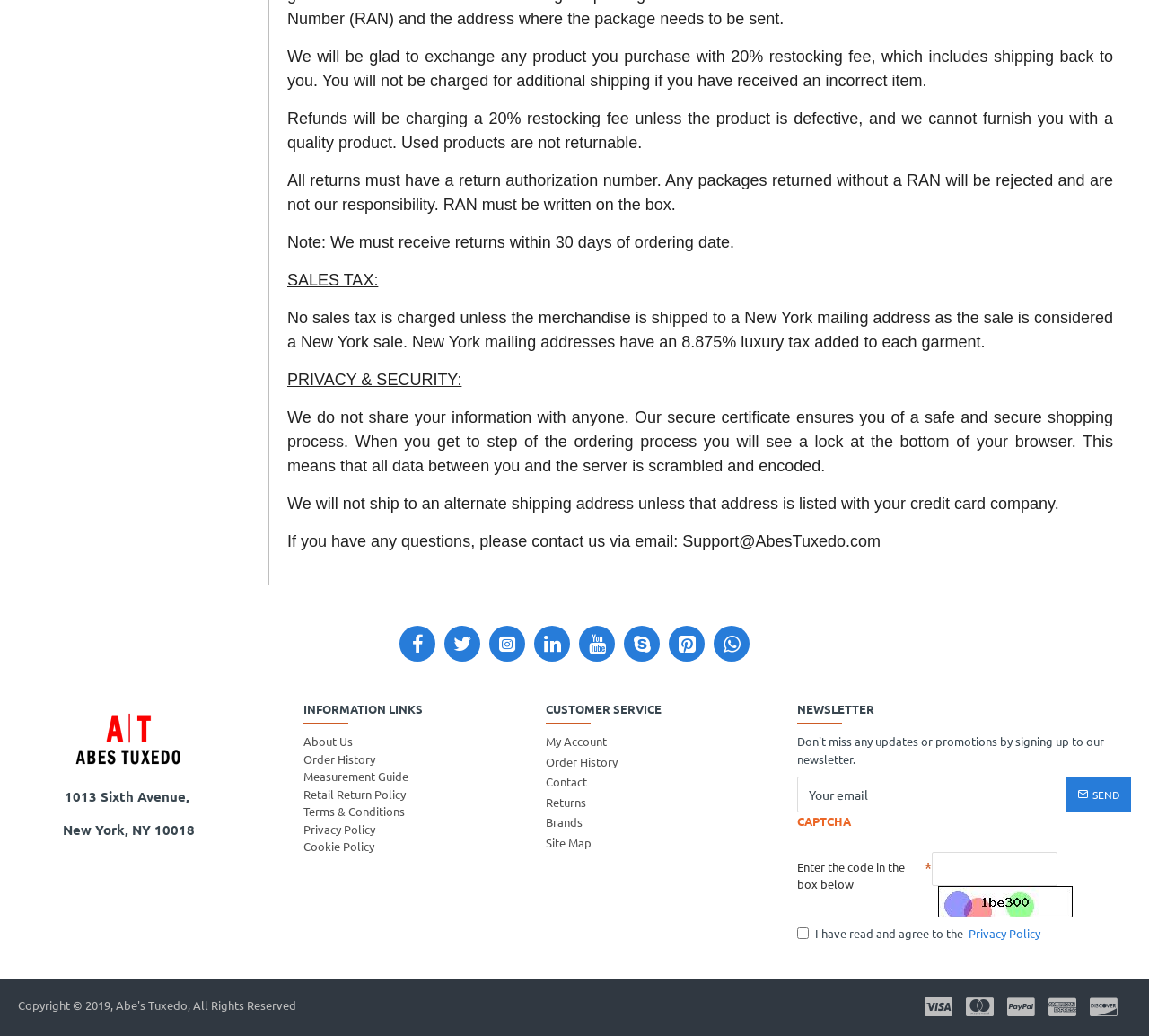Identify the bounding box coordinates for the region of the element that should be clicked to carry out the instruction: "Click the Returns link". The bounding box coordinates should be four float numbers between 0 and 1, i.e., [left, top, right, bottom].

[0.475, 0.766, 0.51, 0.785]